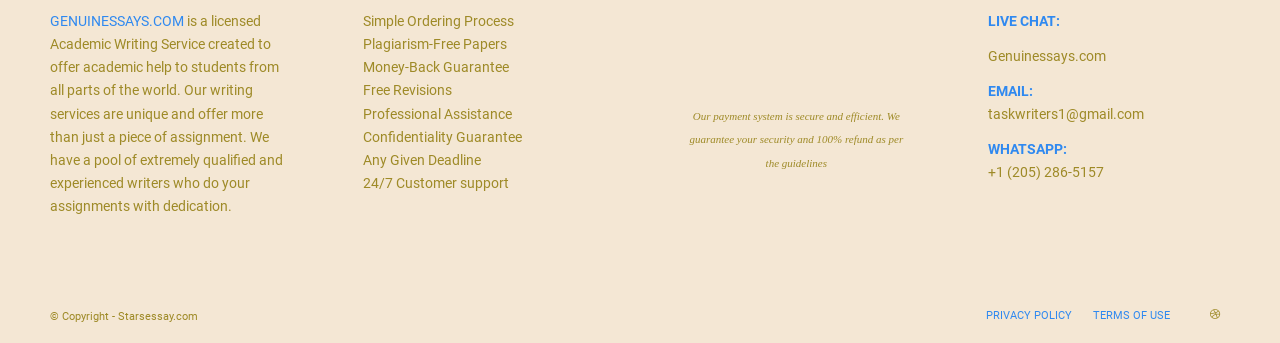How can customers contact the service?
With the help of the image, please provide a detailed response to the question.

The webpage provides several ways for customers to contact the service, including LIVE CHAT, EMAIL, and WHATSAPP. The specific contact information can be found at the bottom of the webpage, where it lists the email address 'taskwriters1@gmail.com' and the phone number '+1 (205) 286-5157'.